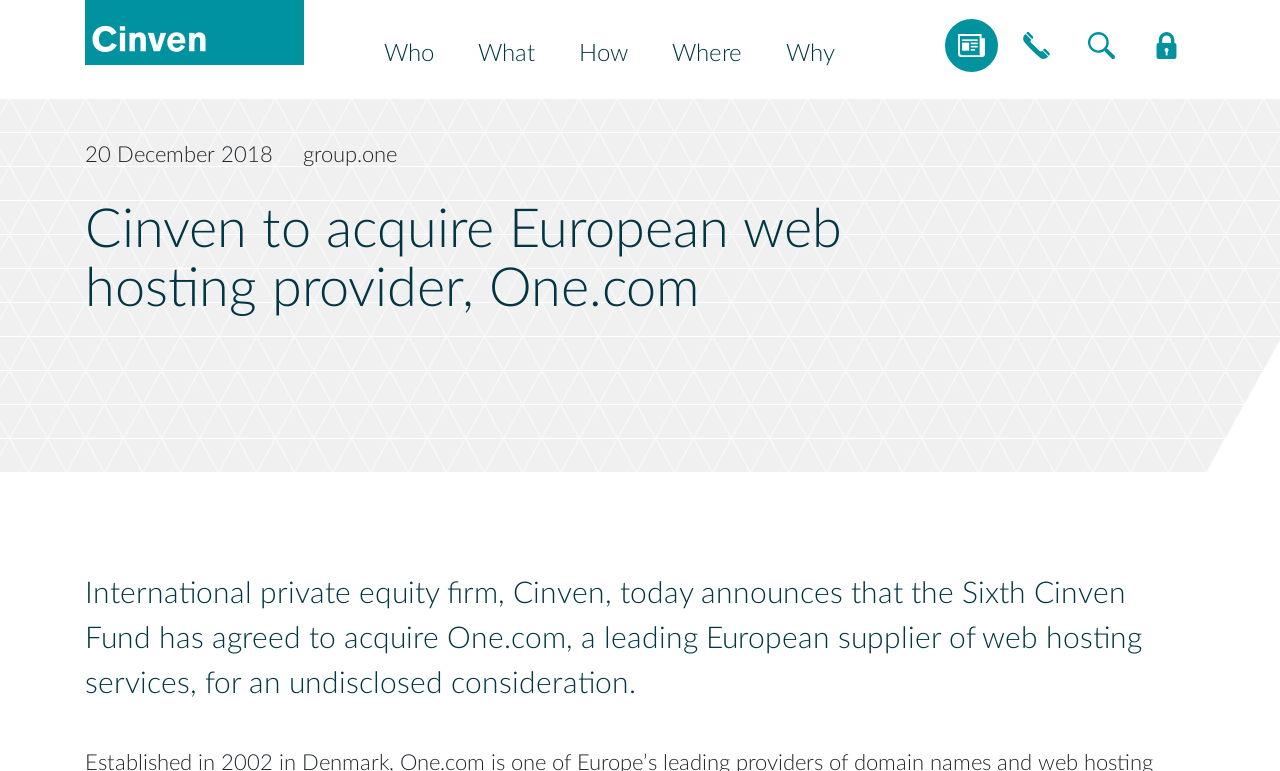Please find and provide the title of the webpage.

Cinven to acquire European web hosting provider, One.com